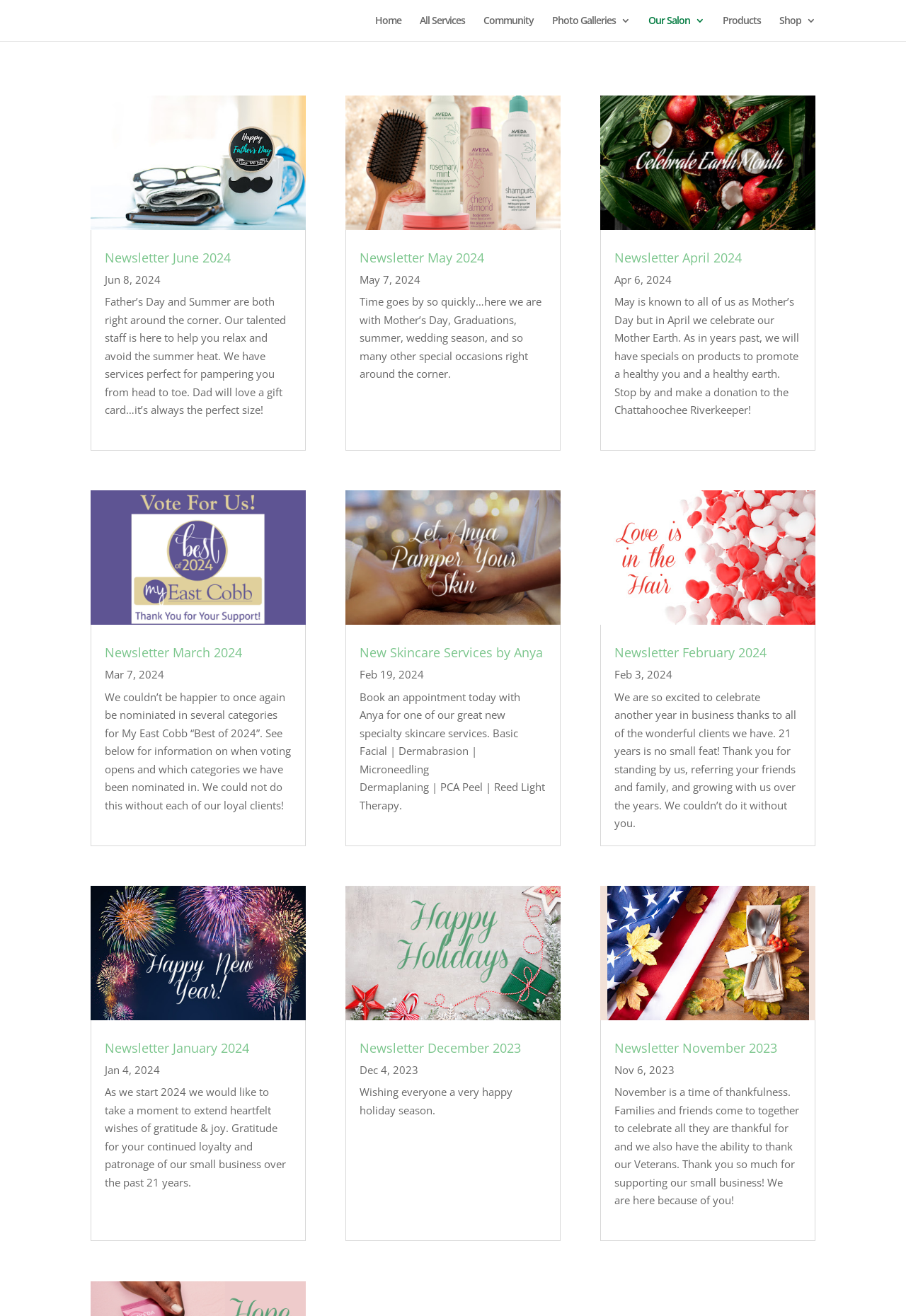Provide the bounding box coordinates of the HTML element this sentence describes: "Newsletter May 2024". The bounding box coordinates consist of four float numbers between 0 and 1, i.e., [left, top, right, bottom].

[0.397, 0.189, 0.534, 0.202]